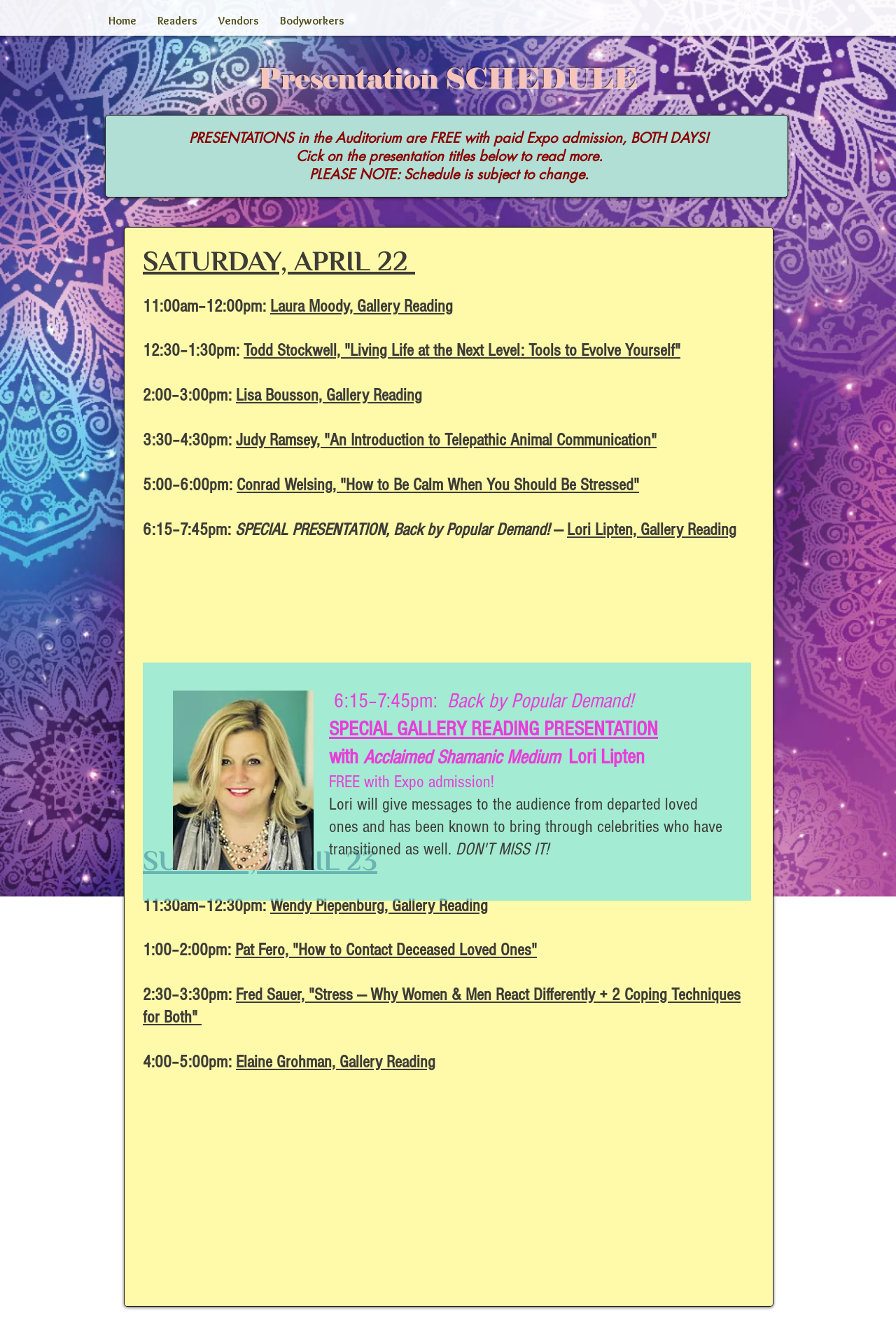Please identify the bounding box coordinates of where to click in order to follow the instruction: "Click on the 'SUNDAY, APRIL 23' link".

[0.159, 0.632, 0.421, 0.655]